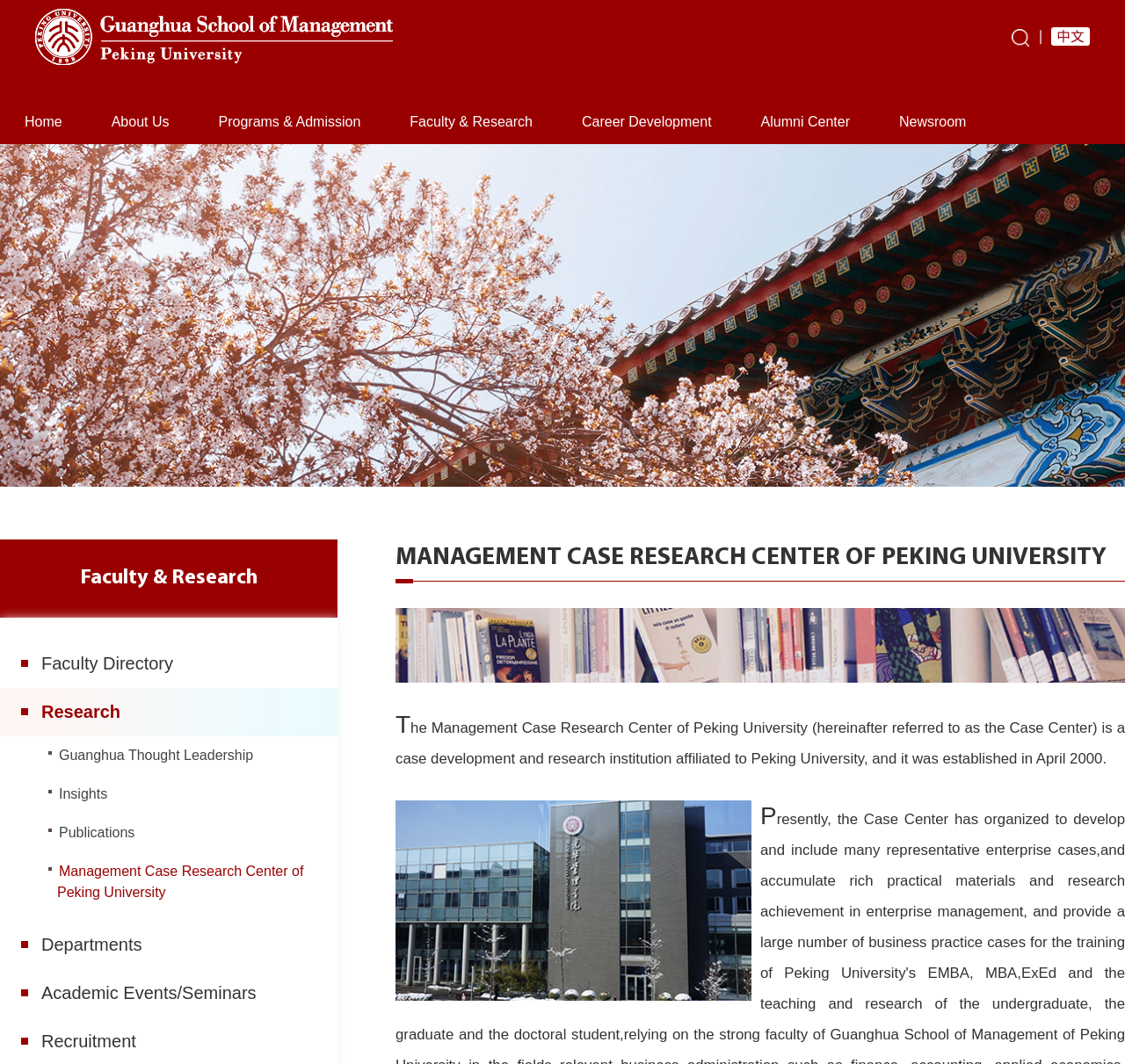Generate a thorough caption detailing the webpage content.

The webpage is about the Management Case Research Center of Peking University-Guanghua School of Management. At the top left corner, there is an image and a link. On the top right corner, there are two links, one for switching to Chinese and another with no text. 

Below the top section, there is a navigation menu with six links: Home, About Us, Programs & Admission, Faculty & Research, Career Development, and Alumni Center. These links are aligned horizontally and take up the full width of the page.

On the left side of the page, there is a secondary navigation menu with seven links: Faculty Directory, Research, Guanghua Thought Leadership, Insights, Publications, Management Case Research Center of Peking University, and Departments. These links are stacked vertically.

In the main content area, there is a title "MANAGEMENT CASE RESEARCH CENTER OF PEKING UNIVERSITY" and a paragraph of text that describes the center, stating that it is a case development and research institution affiliated to Peking University, established in April 2000.